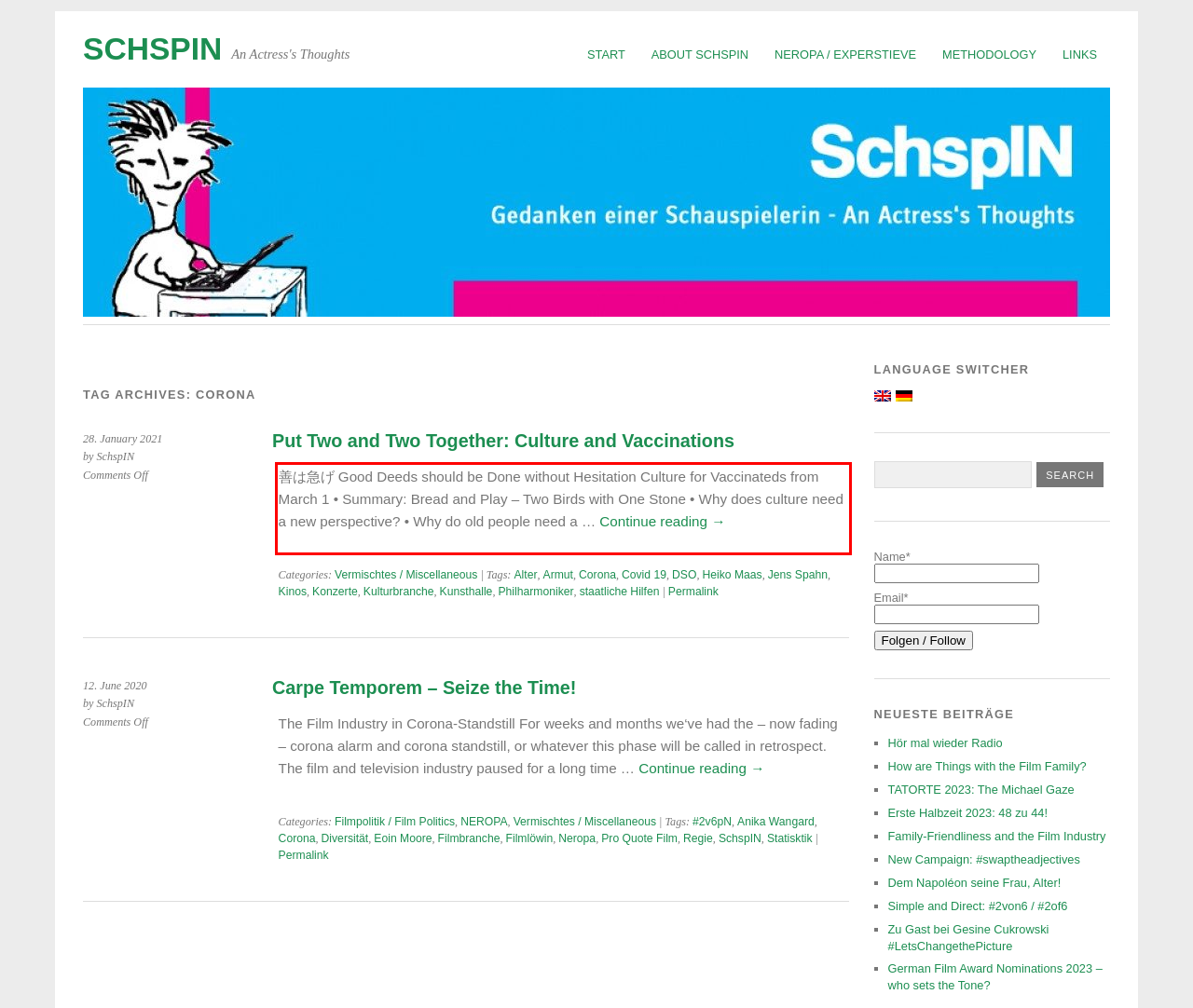Please examine the webpage screenshot and extract the text within the red bounding box using OCR.

善は急げ Good Deeds should be Done without Hesitation Culture for Vaccinateds from March 1 • Summary: Bread and Play – Two Birds with One Stone • Why does culture need a new perspective? • Why do old people need a … Continue reading →